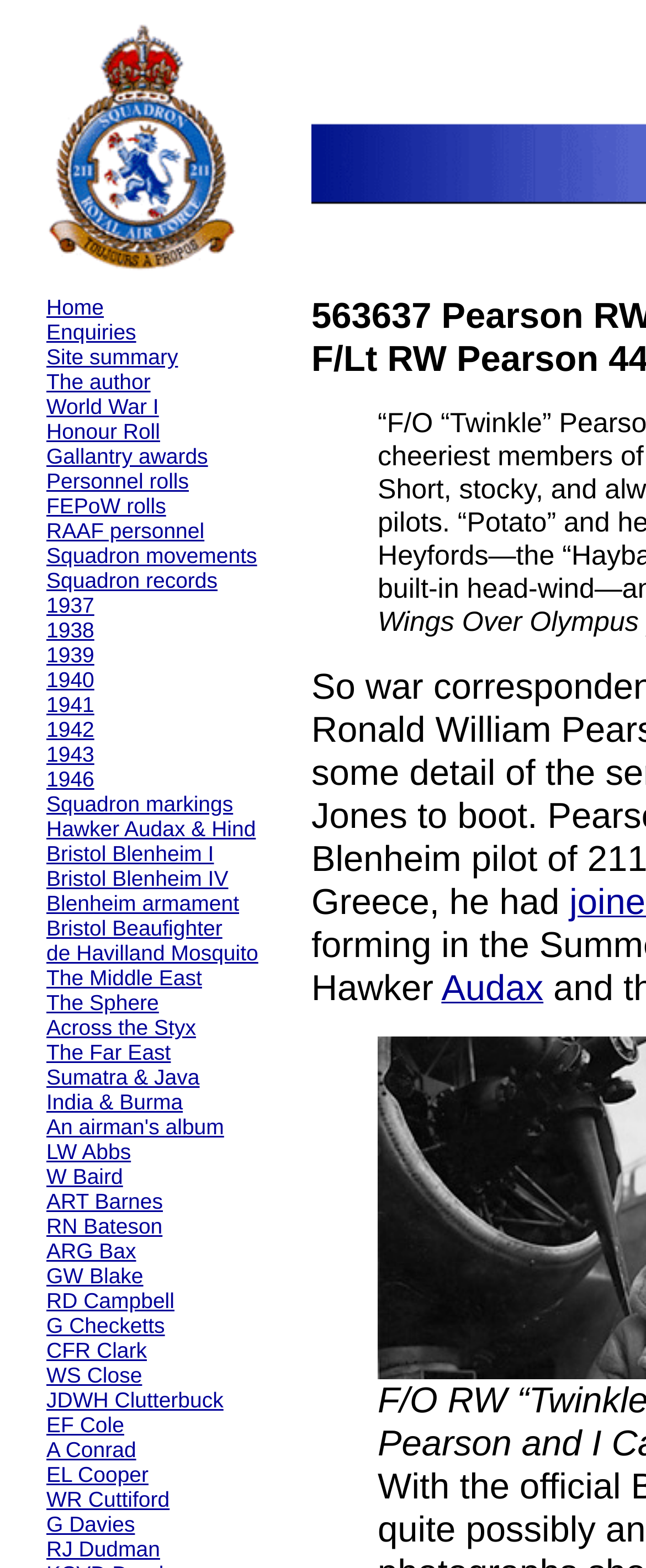Determine the bounding box coordinates for the UI element described. Format the coordinates as (top-left x, top-left y, bottom-right x, bottom-right y) and ensure all values are between 0 and 1. Element description: 1946

[0.072, 0.488, 0.146, 0.506]